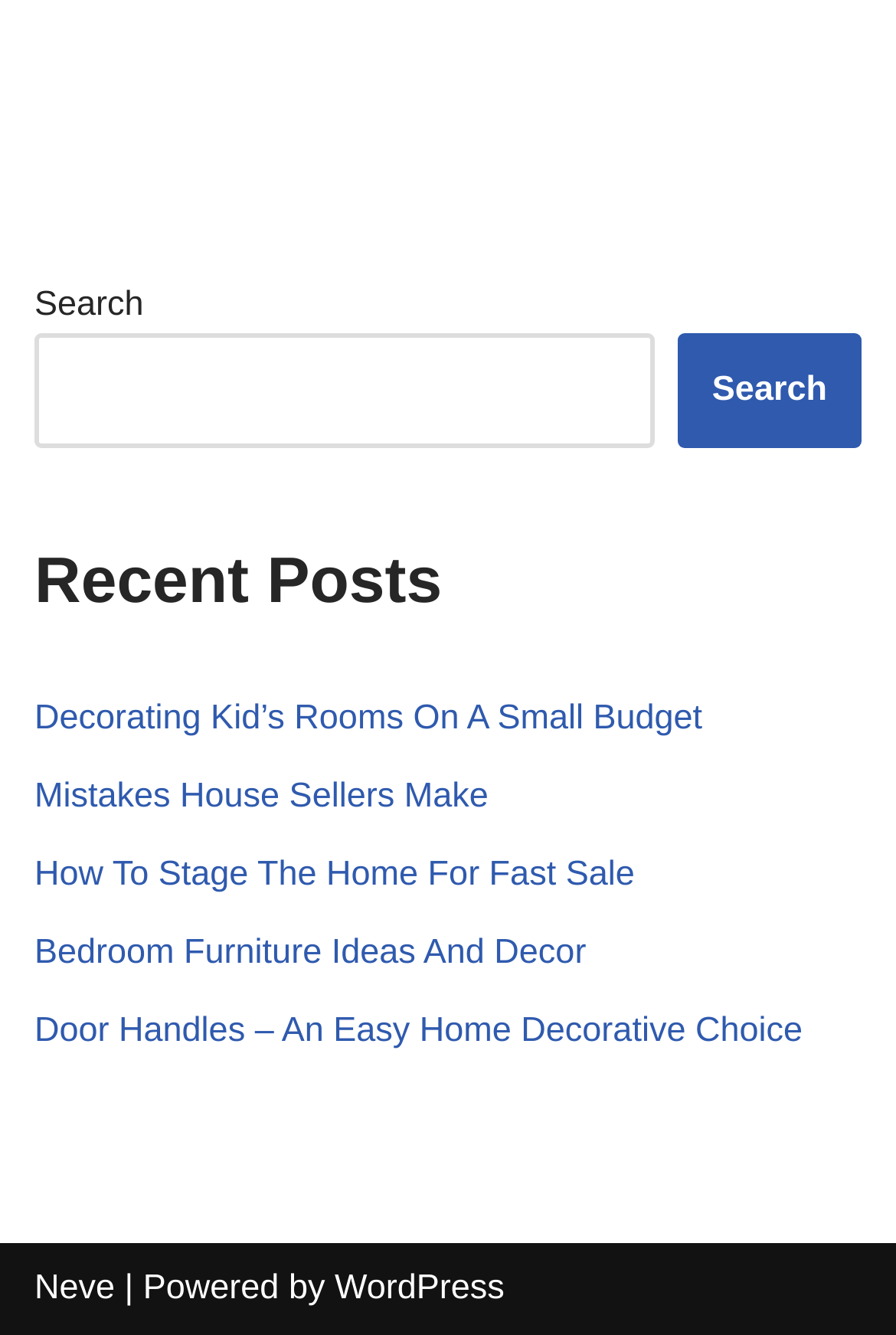Specify the bounding box coordinates of the region I need to click to perform the following instruction: "read about decorating kid’s rooms on a small budget". The coordinates must be four float numbers in the range of 0 to 1, i.e., [left, top, right, bottom].

[0.038, 0.524, 0.784, 0.553]